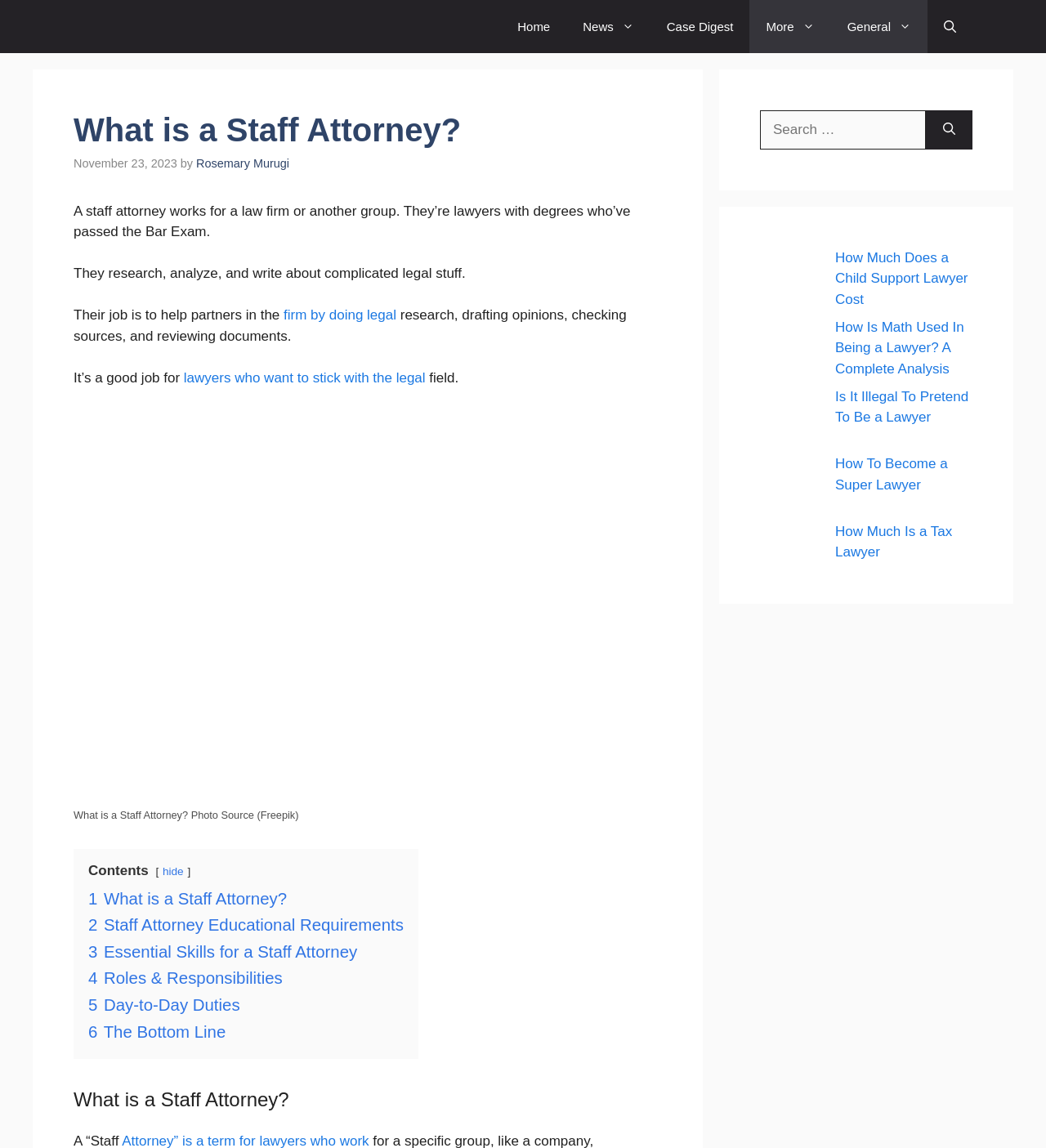Please determine the bounding box coordinates of the area that needs to be clicked to complete this task: 'Read the article 'How Much Does a Child Support Lawyer Cost''. The coordinates must be four float numbers between 0 and 1, formatted as [left, top, right, bottom].

[0.798, 0.217, 0.925, 0.267]